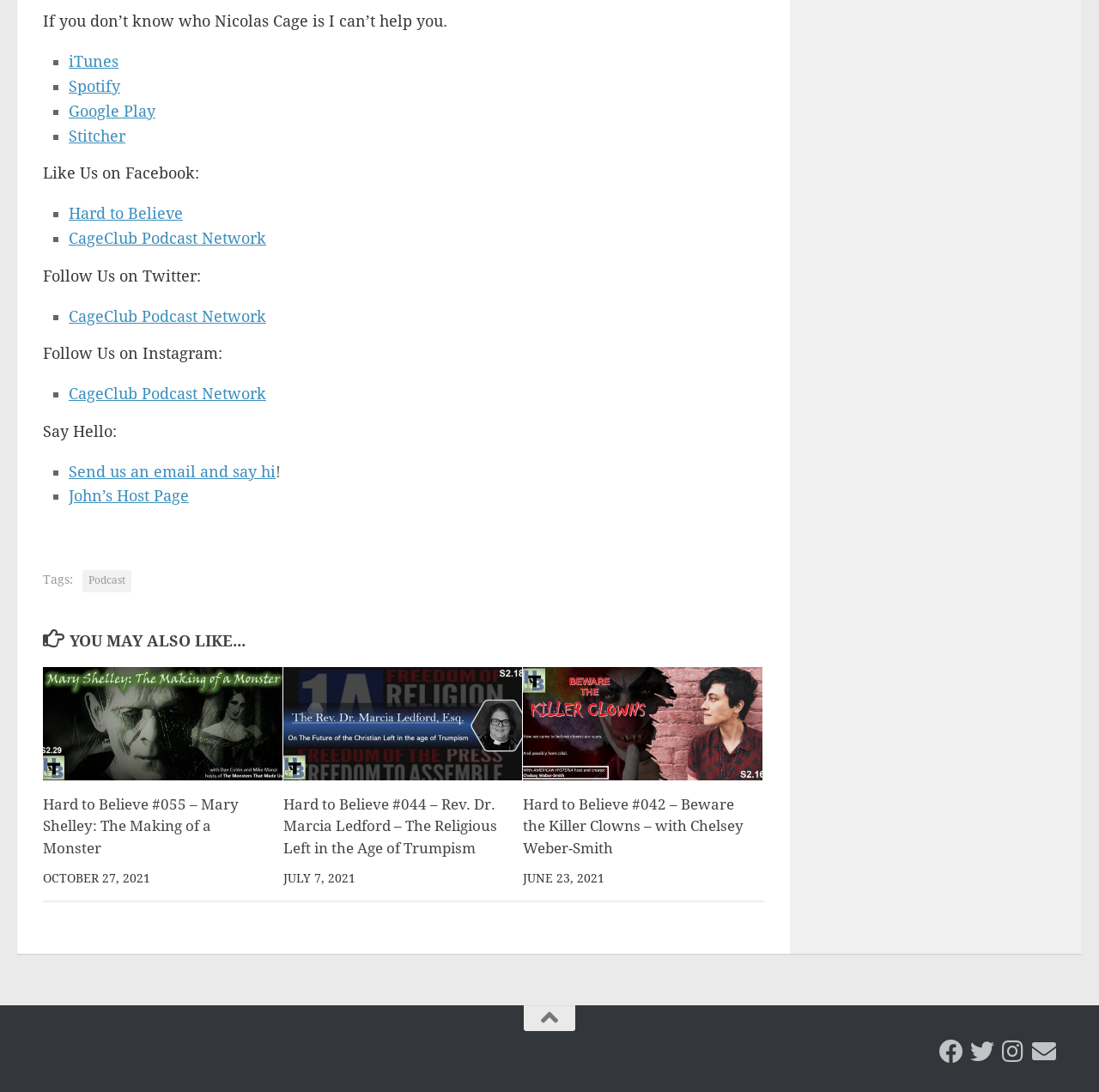What is the name of the podcast network?
Use the image to answer the question with a single word or phrase.

CageClub Podcast Network